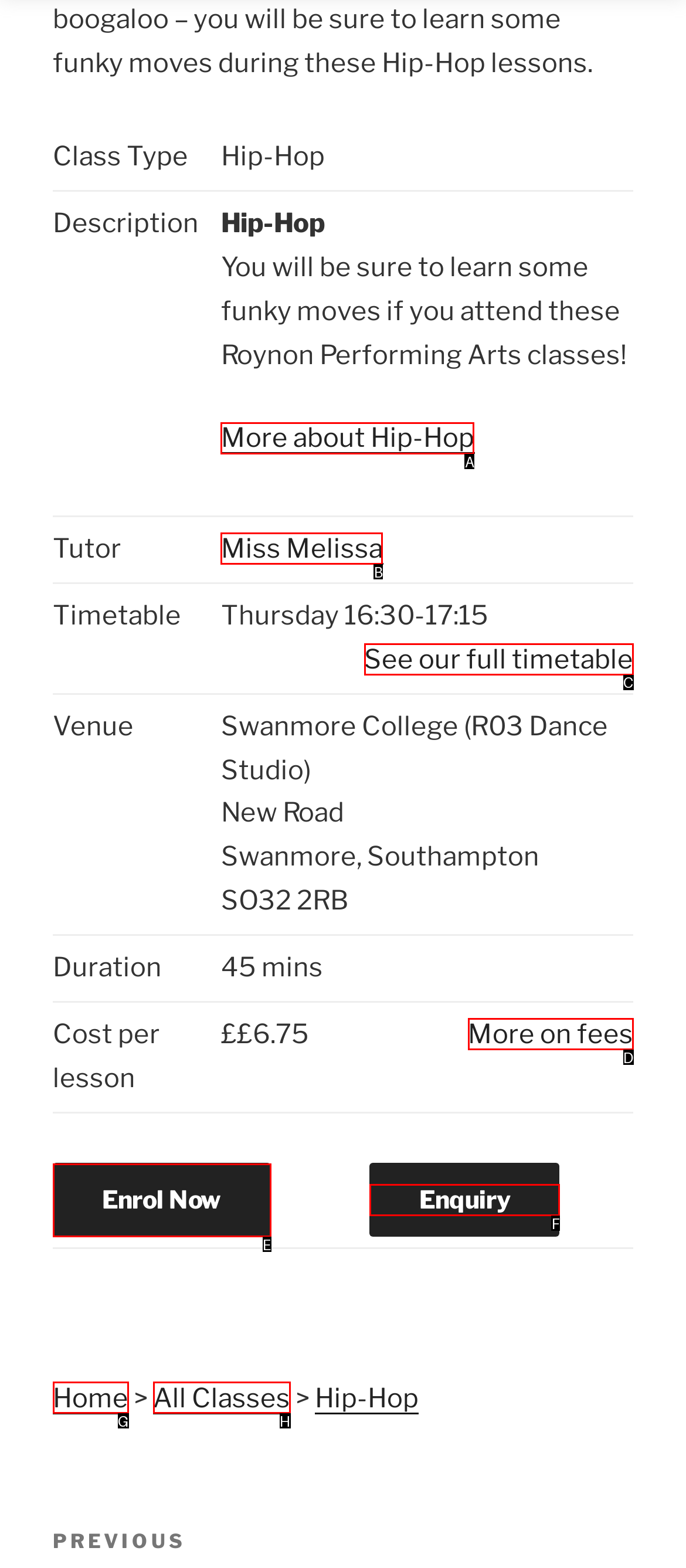From the given options, indicate the letter that corresponds to the action needed to complete this task: Click on the 'Enrol Now' button. Respond with only the letter.

E